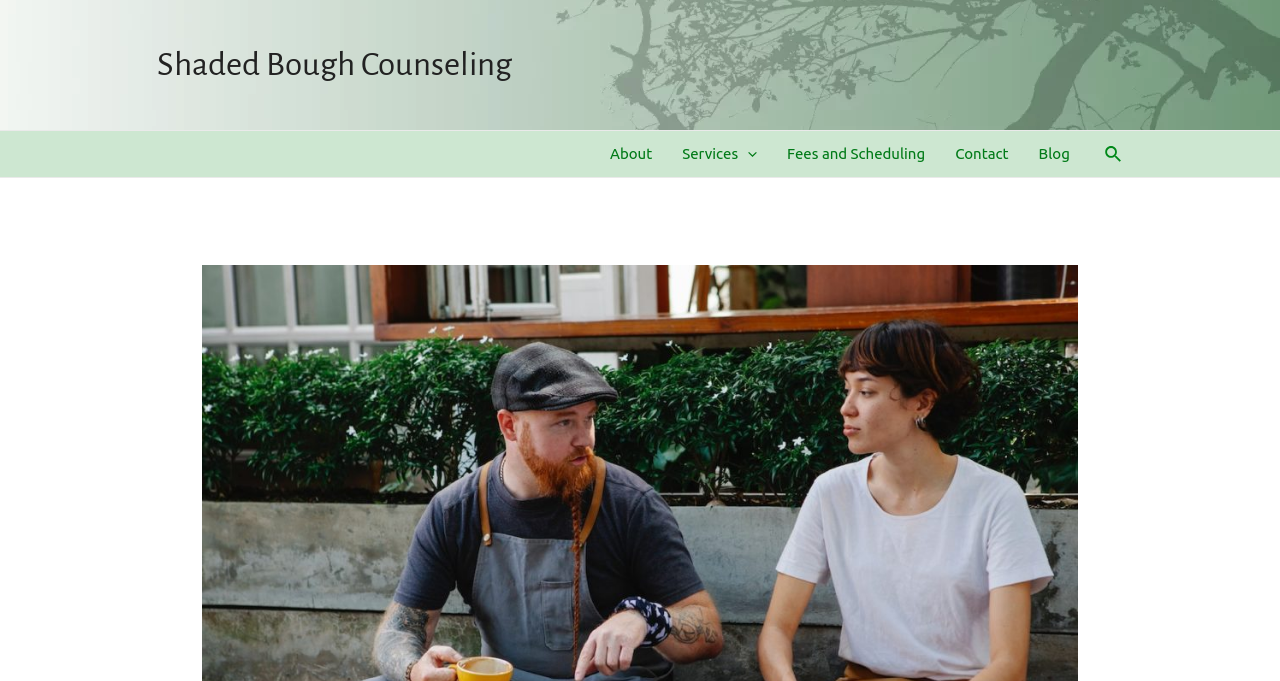Can you give a detailed response to the following question using the information from the image? How many images are there in the navigation section?

I looked at the navigation section and found only one image, which is located next to the 'Services' link.